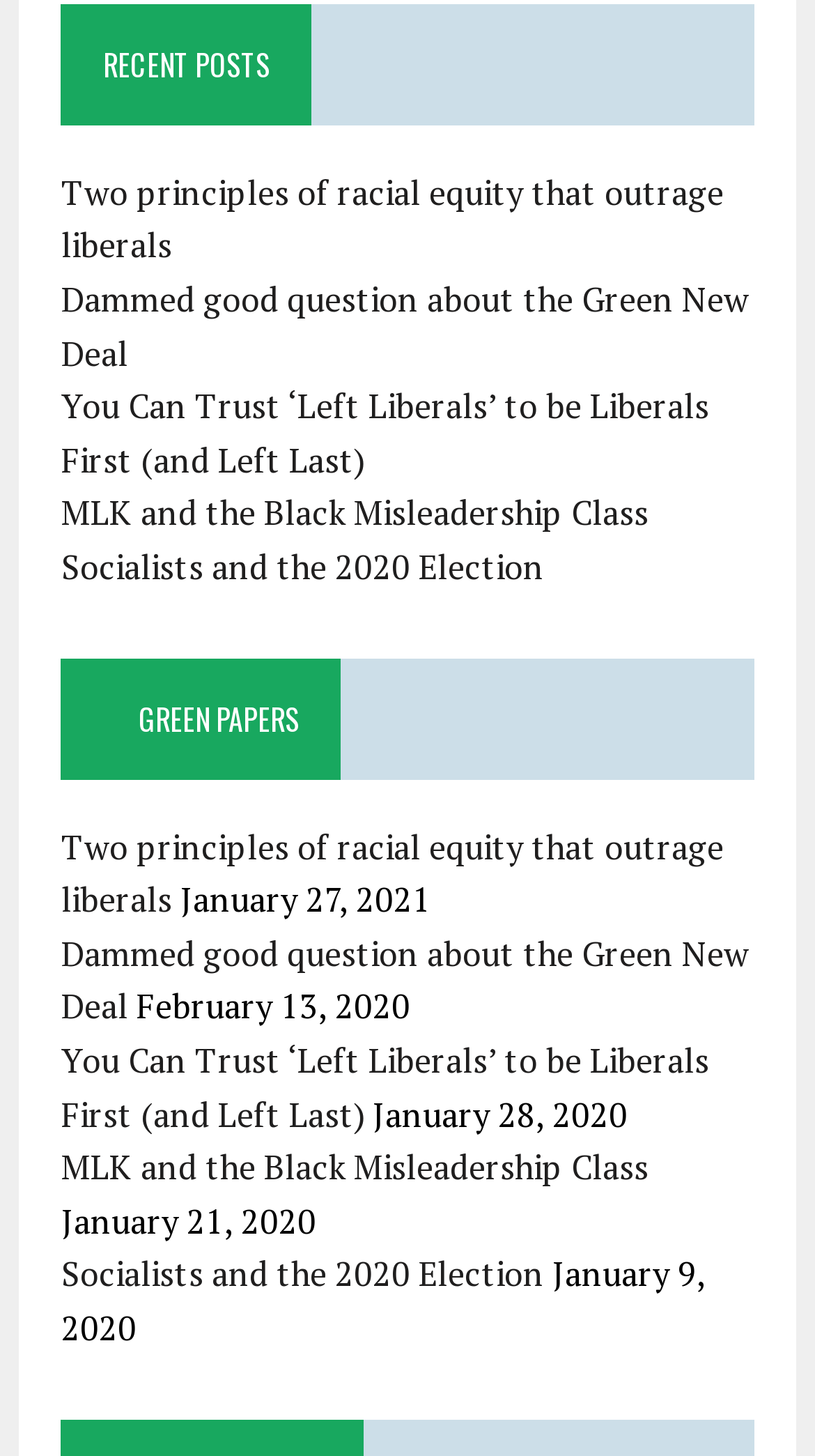Identify the bounding box coordinates for the UI element described as: "parent_node: GREEN PAPERS". The coordinates should be provided as four floats between 0 and 1: [left, top, right, bottom].

[0.126, 0.478, 0.162, 0.508]